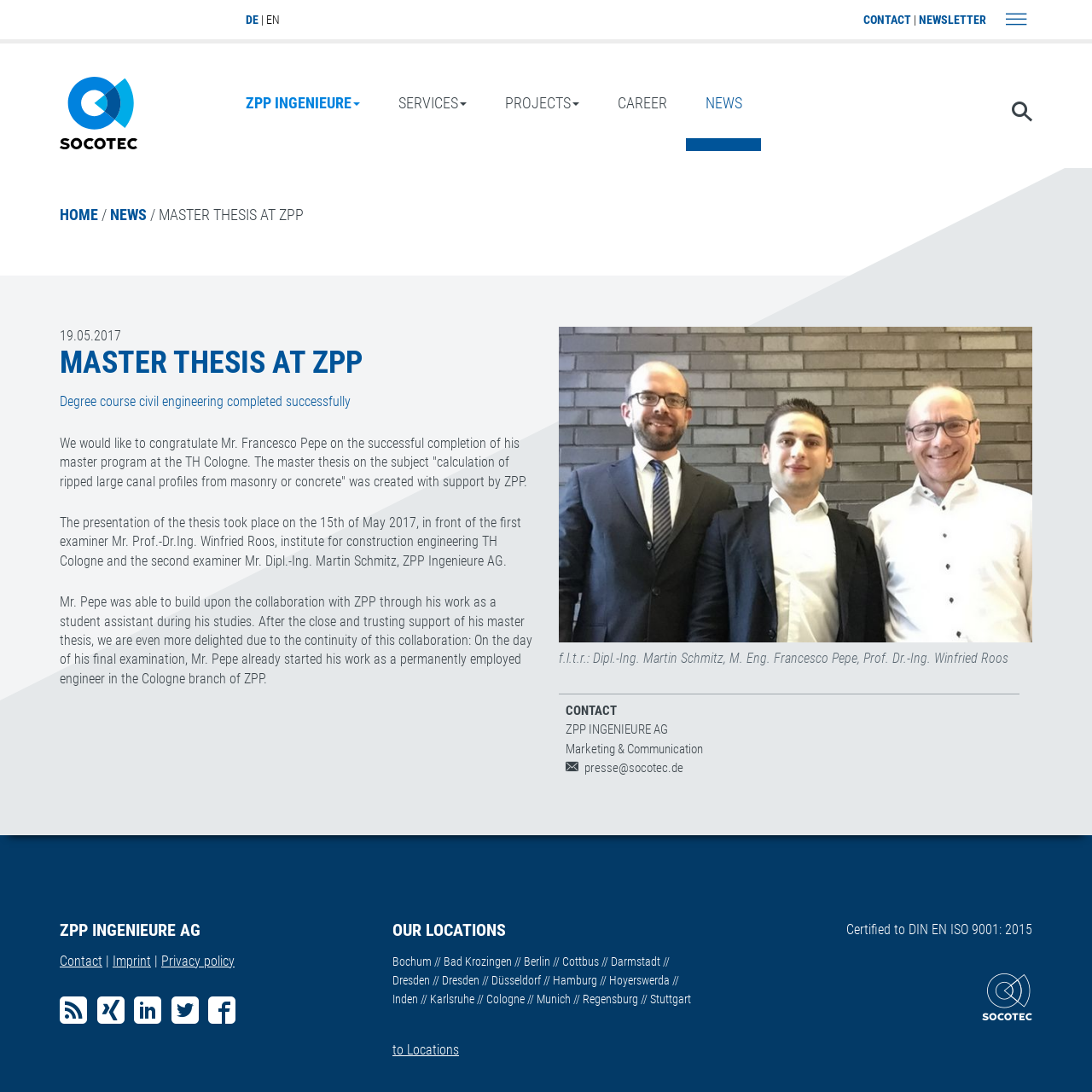What is the topic of the master thesis? Analyze the screenshot and reply with just one word or a short phrase.

calculation of ripped large canal profiles